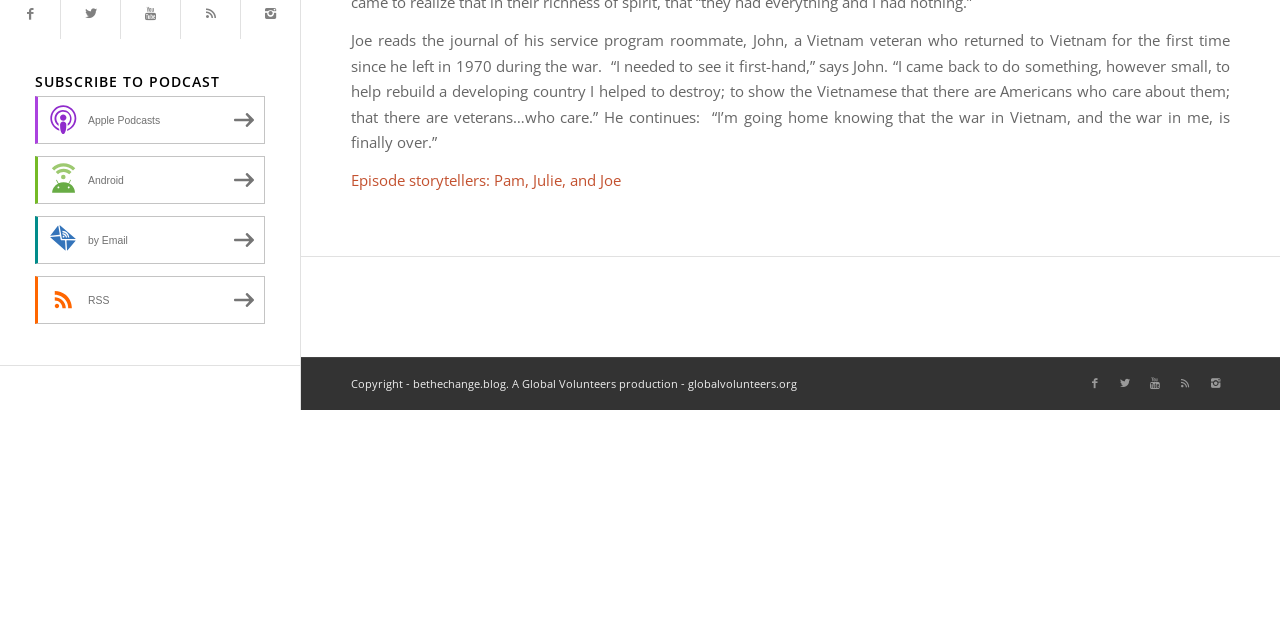Using the element description provided, determine the bounding box coordinates in the format (top-left x, top-left y, bottom-right x, bottom-right y). Ensure that all values are floating point numbers between 0 and 1. Element description: Youtube

[0.891, 0.575, 0.914, 0.622]